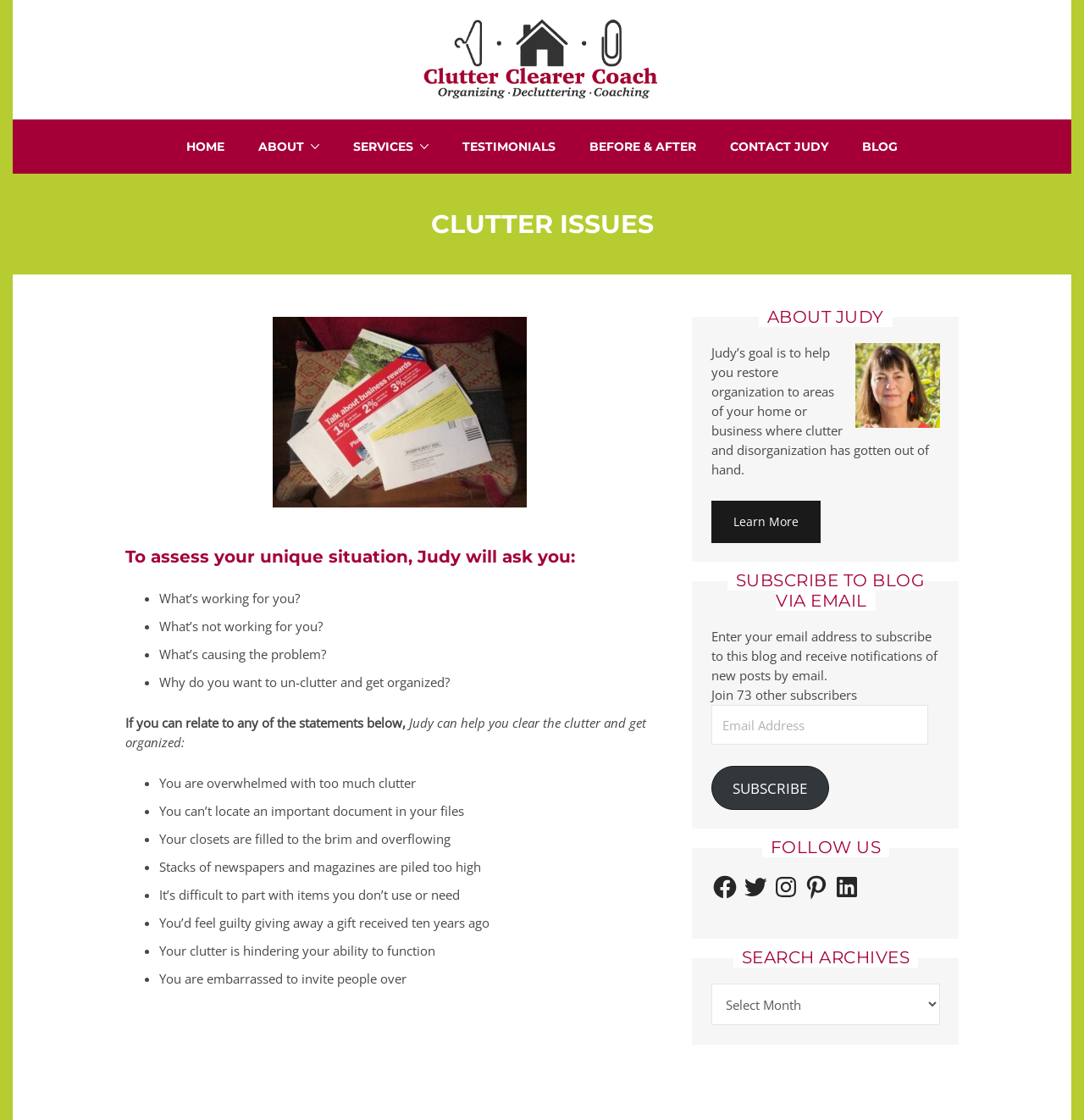Find the bounding box coordinates for the area that should be clicked to accomplish the instruction: "Click the HOME link".

[0.156, 0.107, 0.223, 0.155]